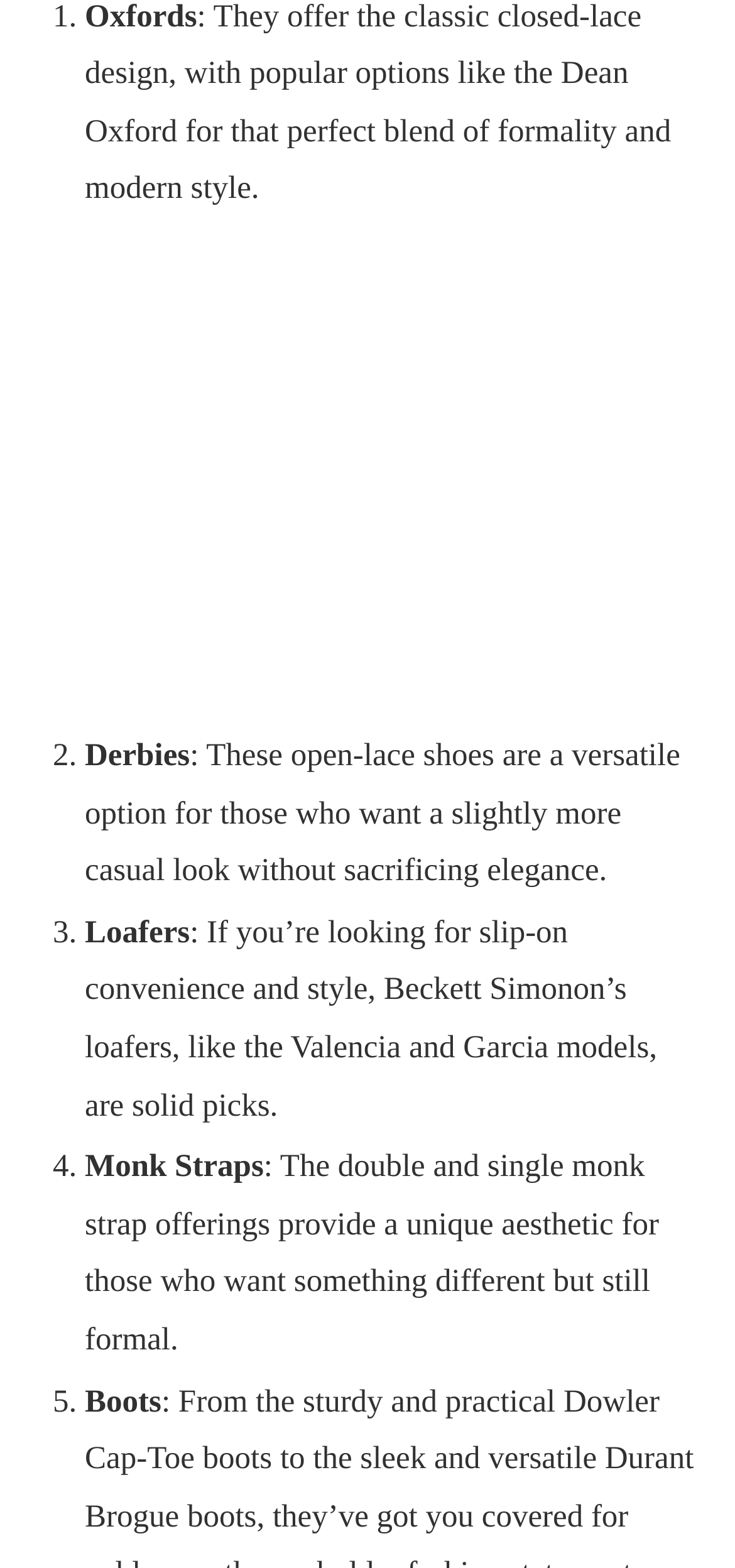What is unique about Monk Straps?
Examine the image and give a concise answer in one word or a short phrase.

Double and single strap offerings